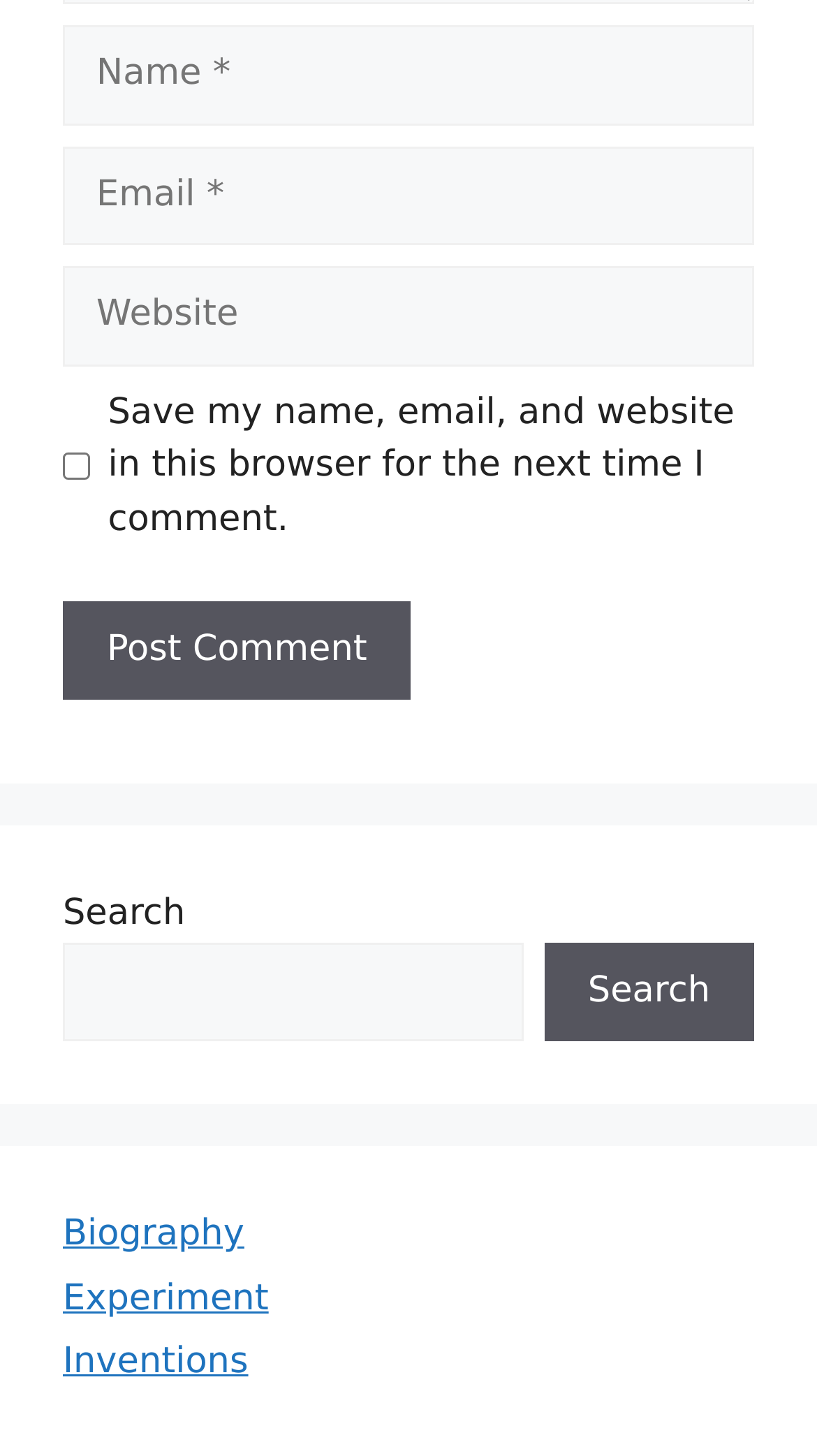What is the function of the button below the checkbox?
Please answer the question as detailed as possible.

The button below the checkbox is labeled 'Post Comment', suggesting that it is used to submit a comment or post after filling out the required information.